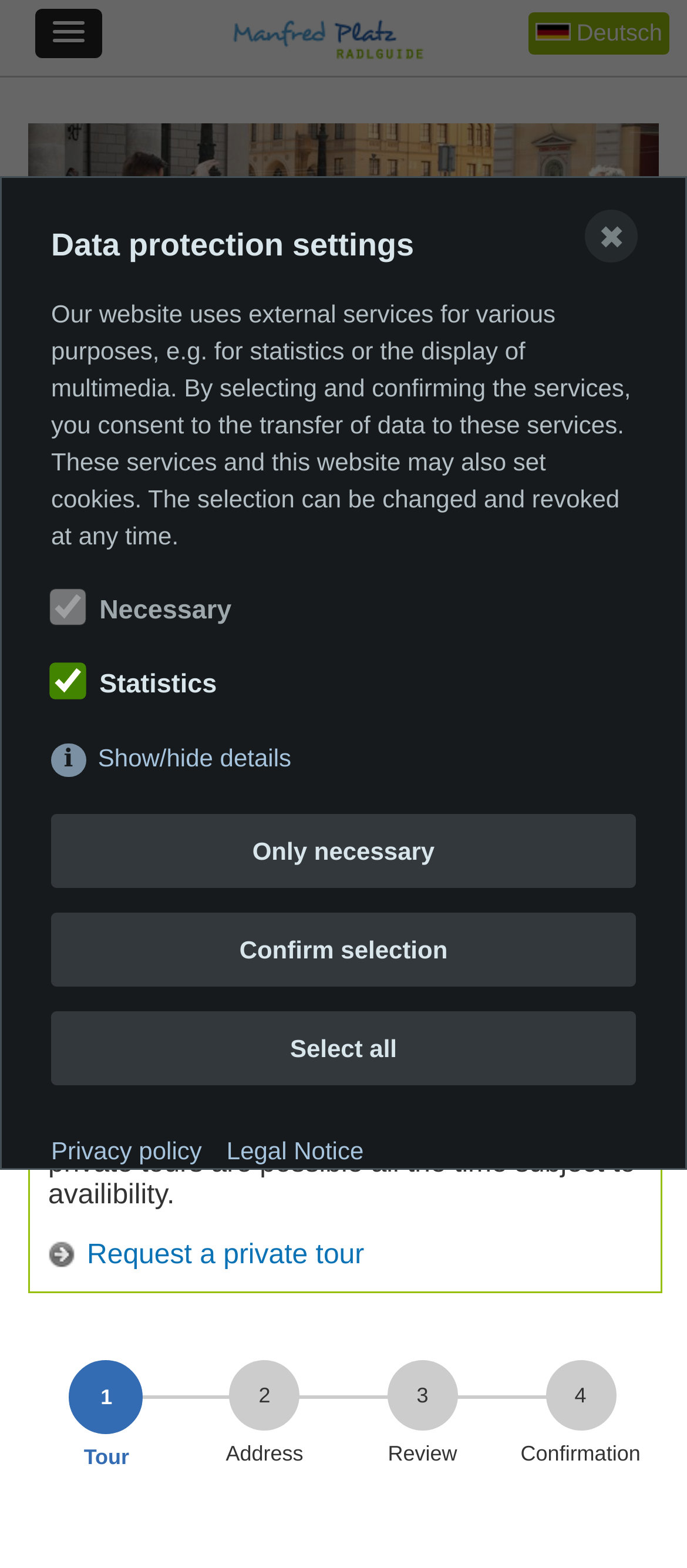Identify the bounding box for the UI element specified in this description: "✖". The coordinates must be four float numbers between 0 and 1, formatted as [left, top, right, bottom].

[0.851, 0.133, 0.928, 0.167]